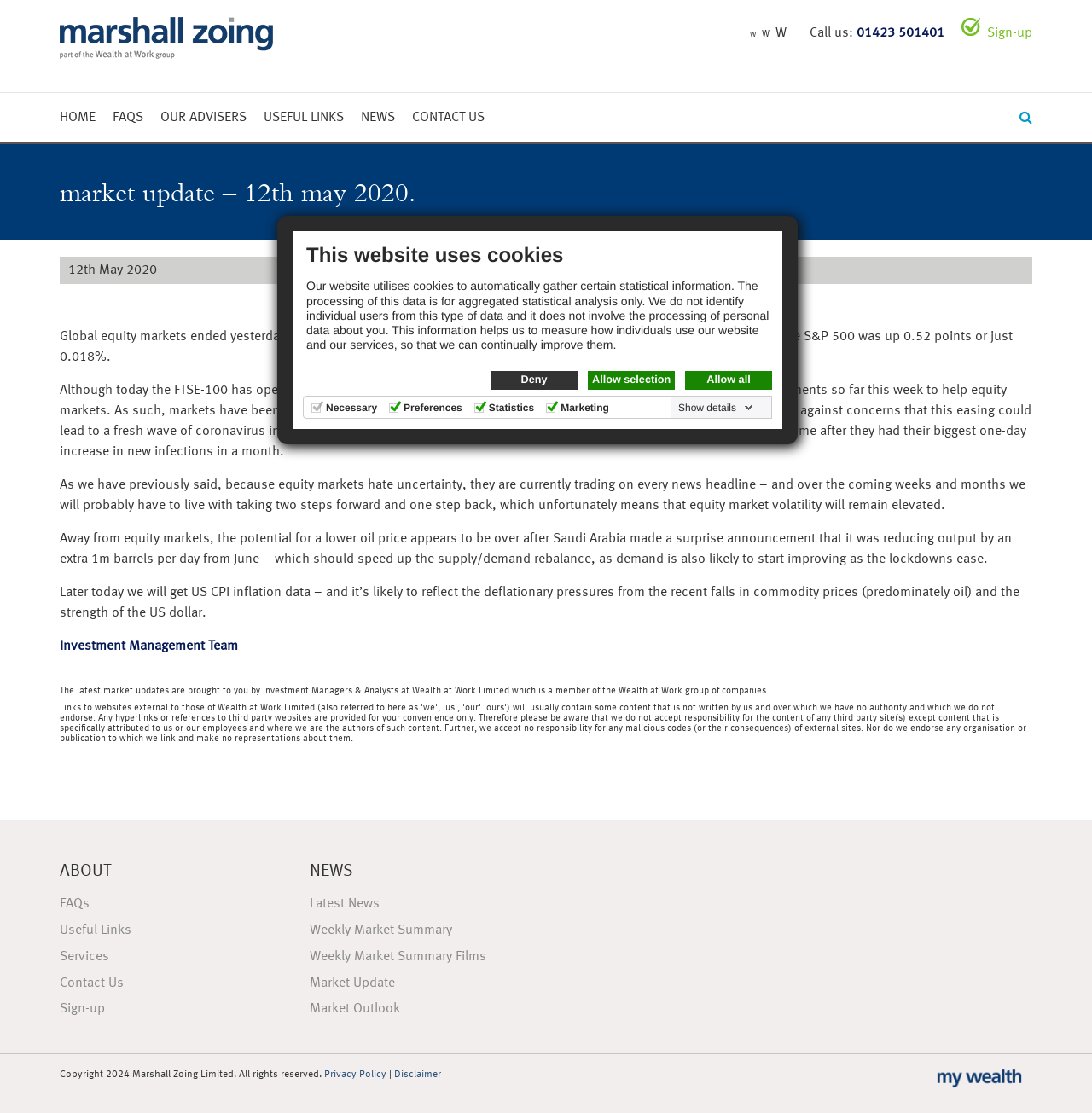What is the purpose of the cookies on this website?
Using the image as a reference, deliver a detailed and thorough answer to the question.

I found the answer by reading the text 'Our website utilises cookies to automatically gather certain statistical information.' which explains the purpose of the cookies on this website.